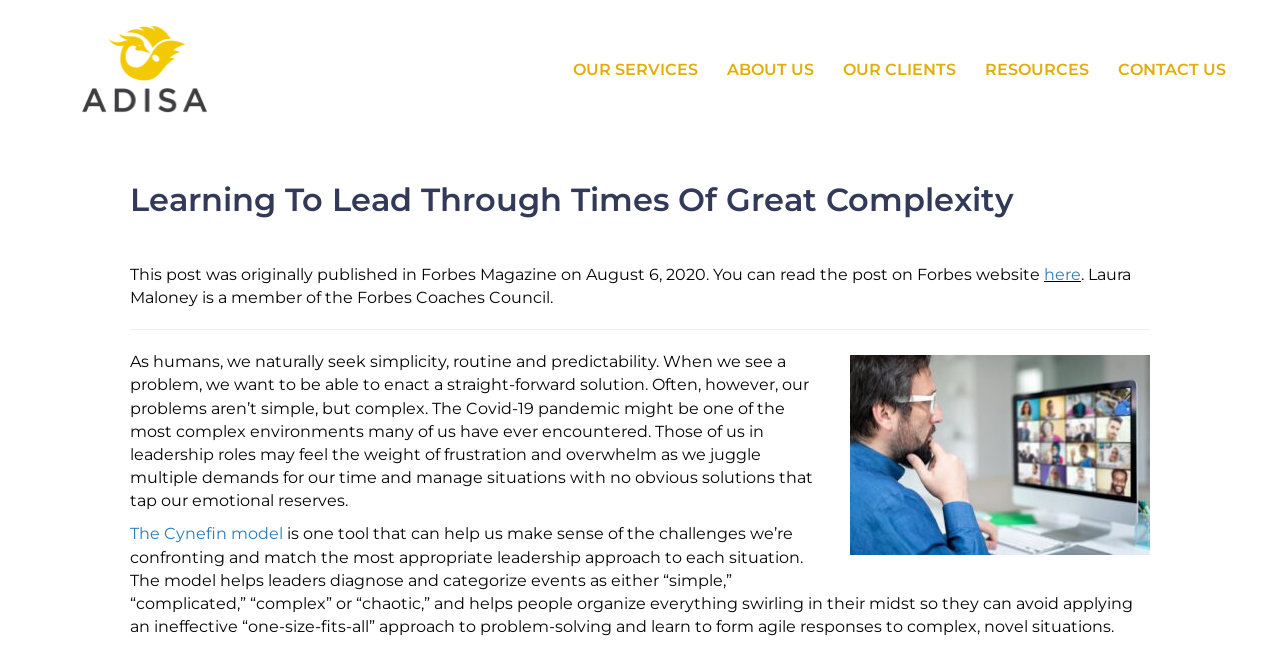Reply to the question below using a single word or brief phrase:
What is the current situation that leaders may feel frustrated and overwhelmed about?

Covid-19 pandemic